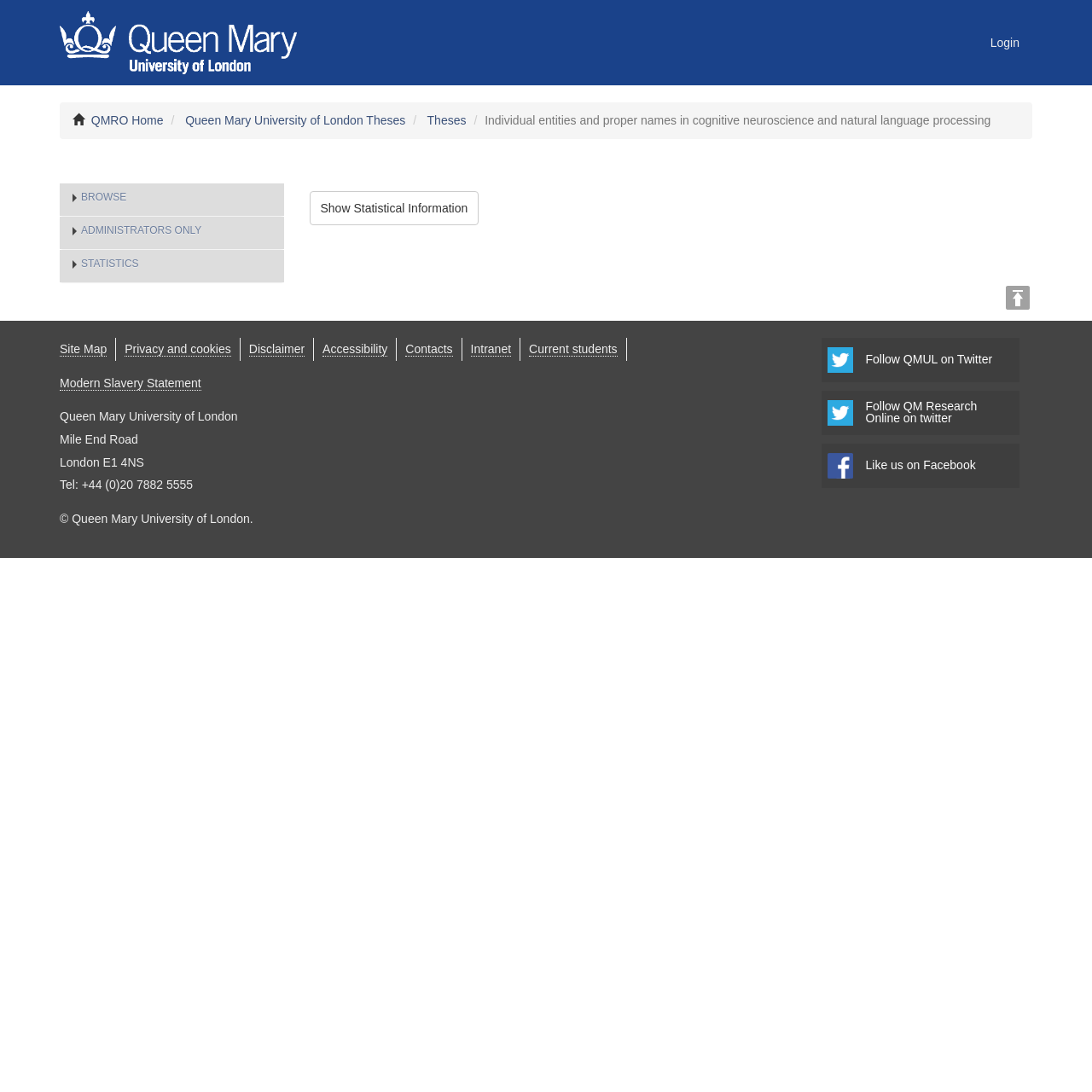Find the bounding box coordinates of the clickable area required to complete the following action: "View 'Theses' information".

[0.391, 0.104, 0.427, 0.116]